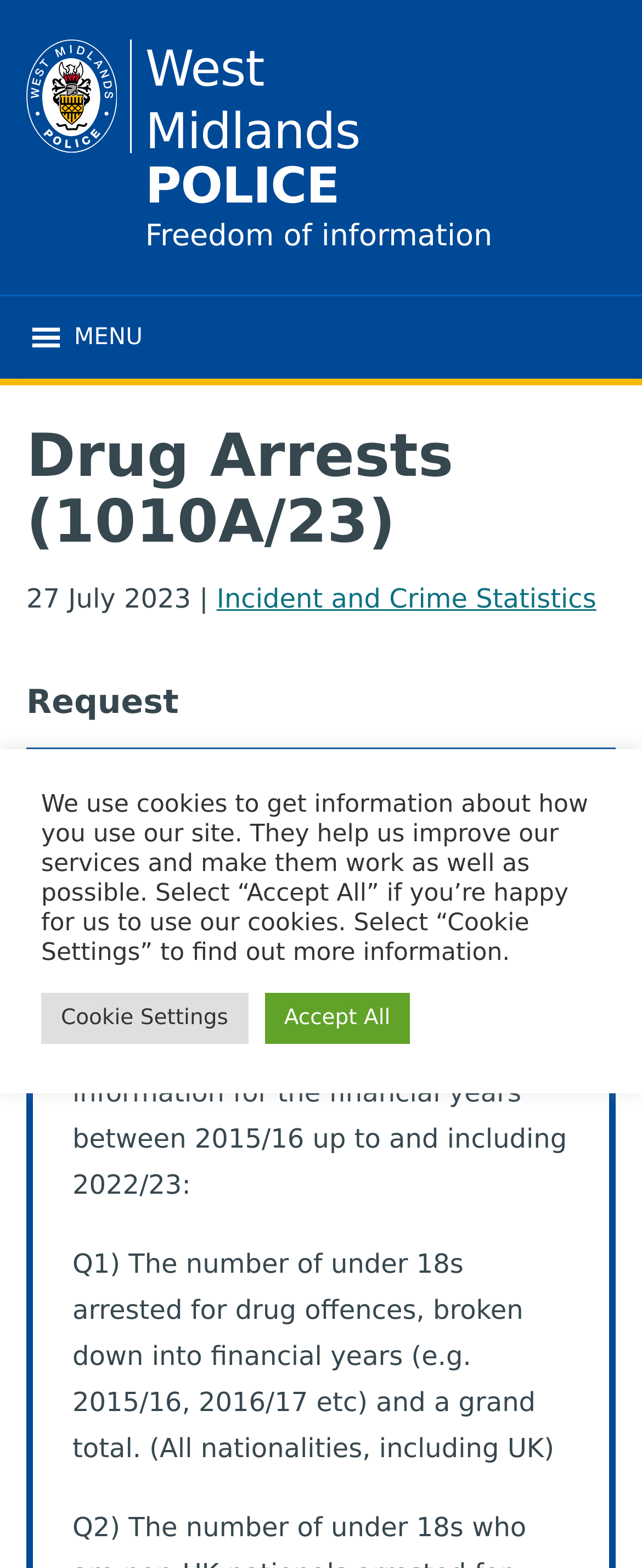Determine the webpage's heading and output its text content.

Drug Arrests (1010A/23)